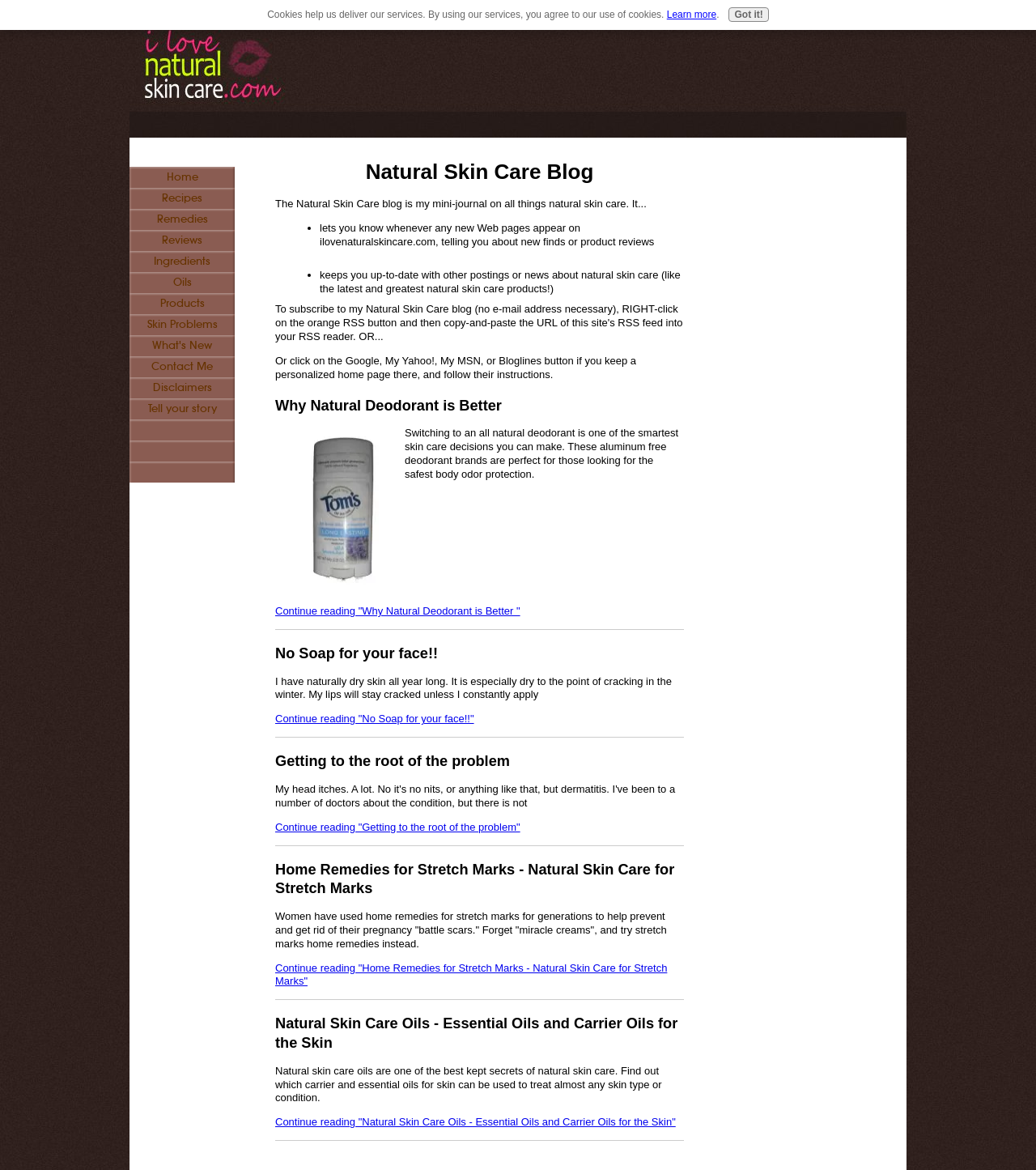Using the element description Trilema, predict the bounding box coordinates for the UI element. Provide the coordinates in (top-left x, top-left y, bottom-right x, bottom-right y) format with values ranging from 0 to 1.

None